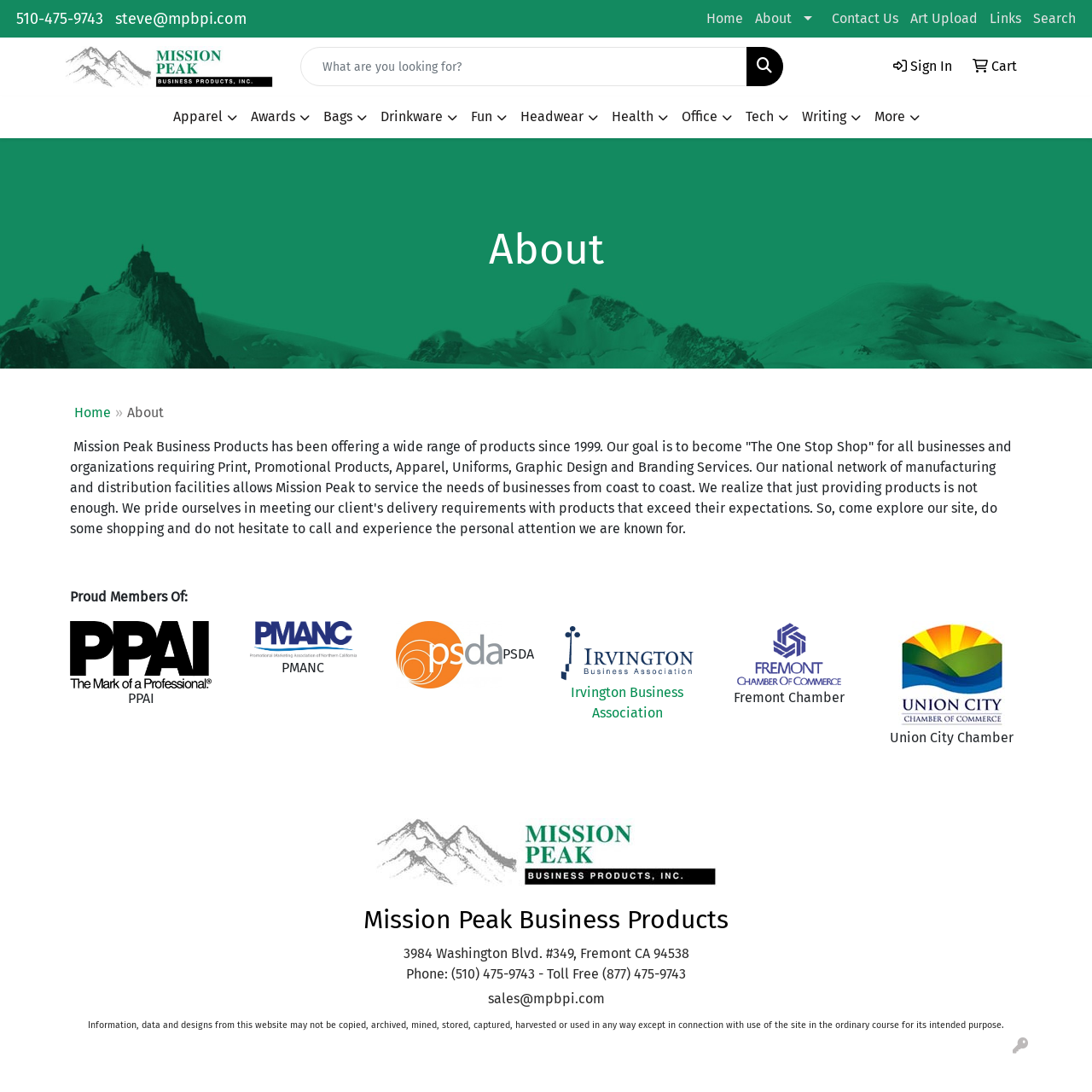Please study the image and answer the question comprehensively:
What is the company's phone number?

I found the phone number by looking at the contact information section at the bottom of the webpage, where it says 'Phone: (510) 475-9743 - Toll Free (877) 475-9743'.